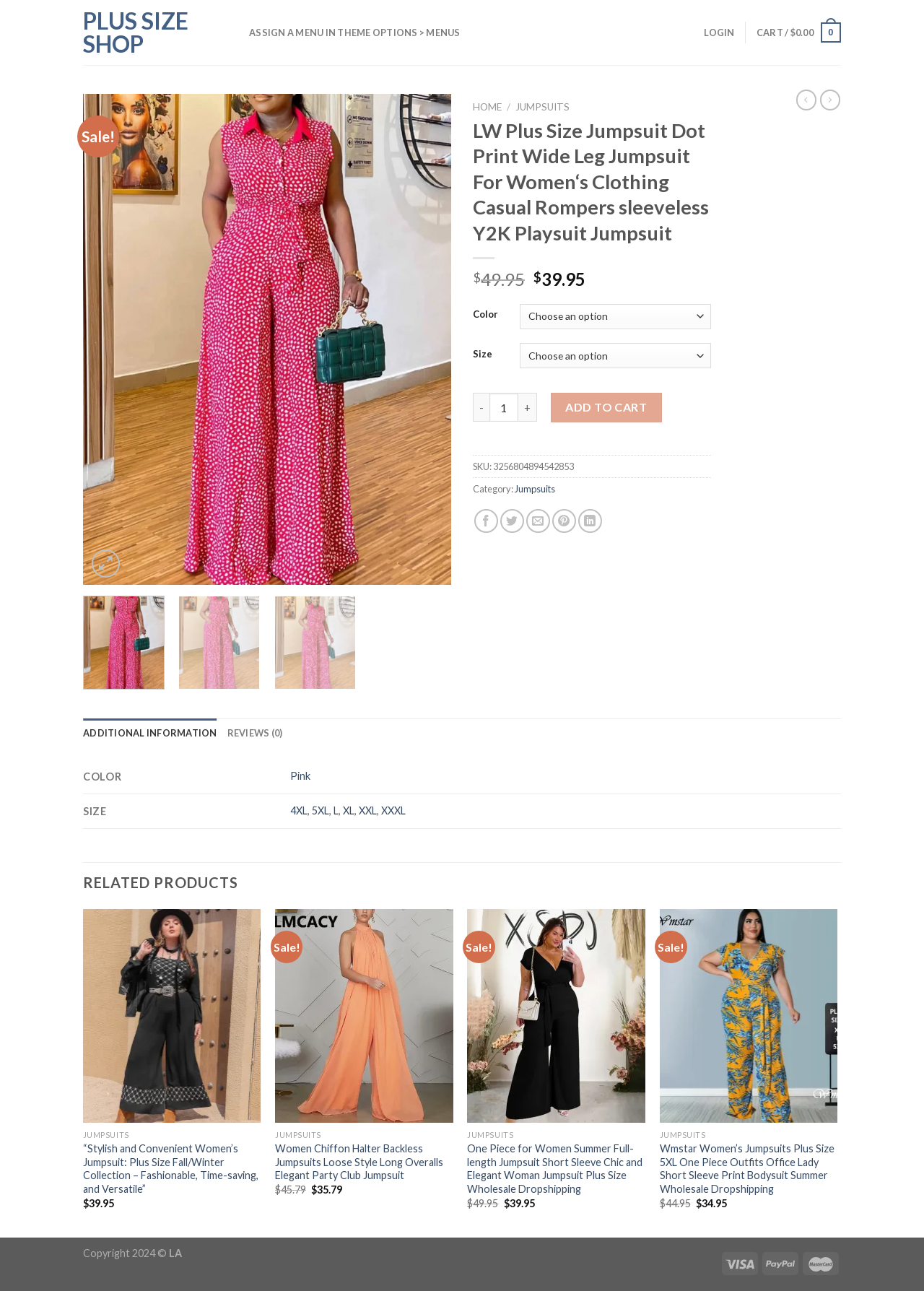Refer to the image and offer a detailed explanation in response to the question: What is the original price of the LW Plus Size Jumpsuit?

The original price of the LW Plus Size Jumpsuit can be found in the product description section, where it is stated as 'Original price was: $49.95'.